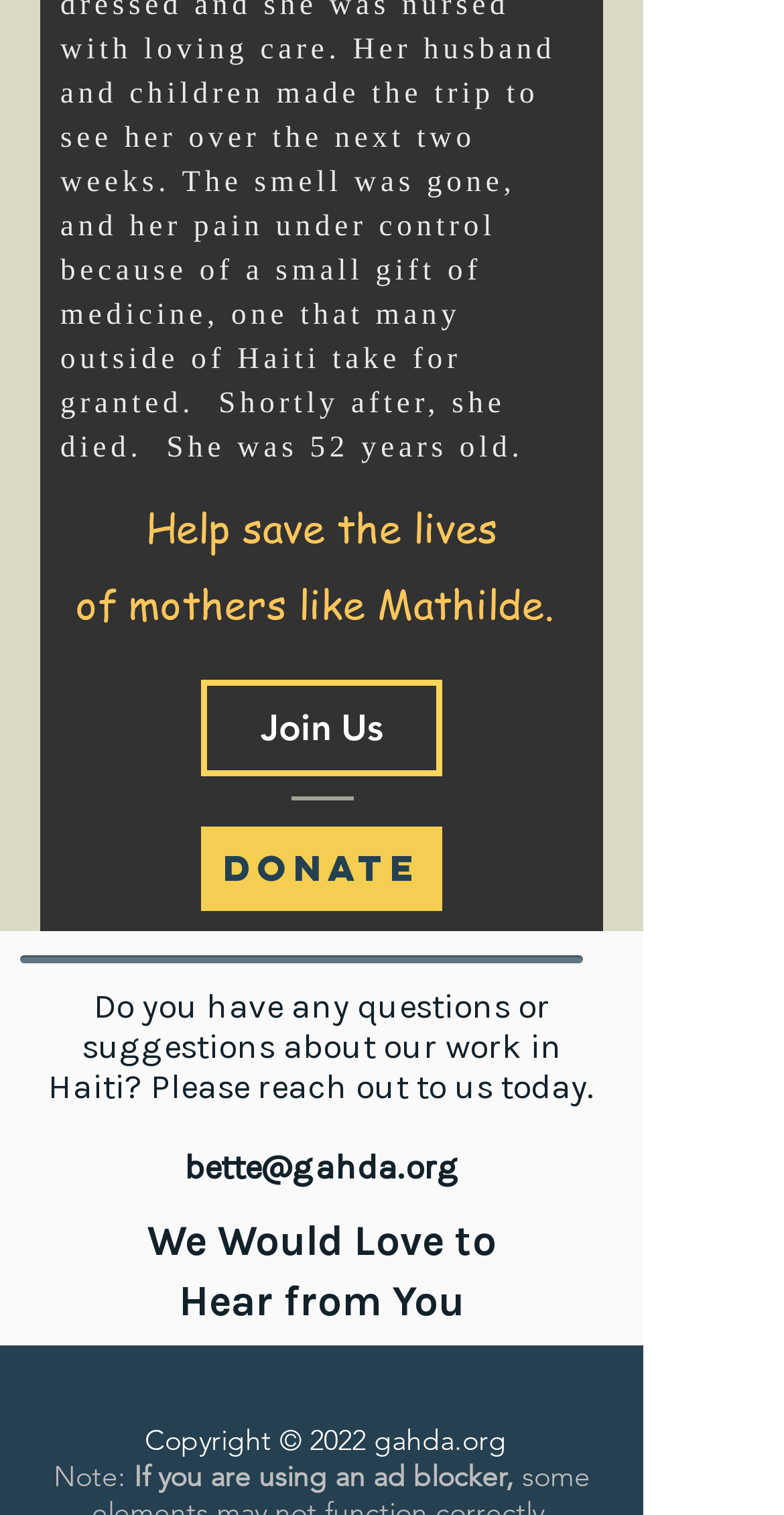Using the element description Donate, predict the bounding box coordinates for the UI element. Provide the coordinates in (top-left x, top-left y, bottom-right x, bottom-right y) format with values ranging from 0 to 1.

[0.256, 0.546, 0.564, 0.601]